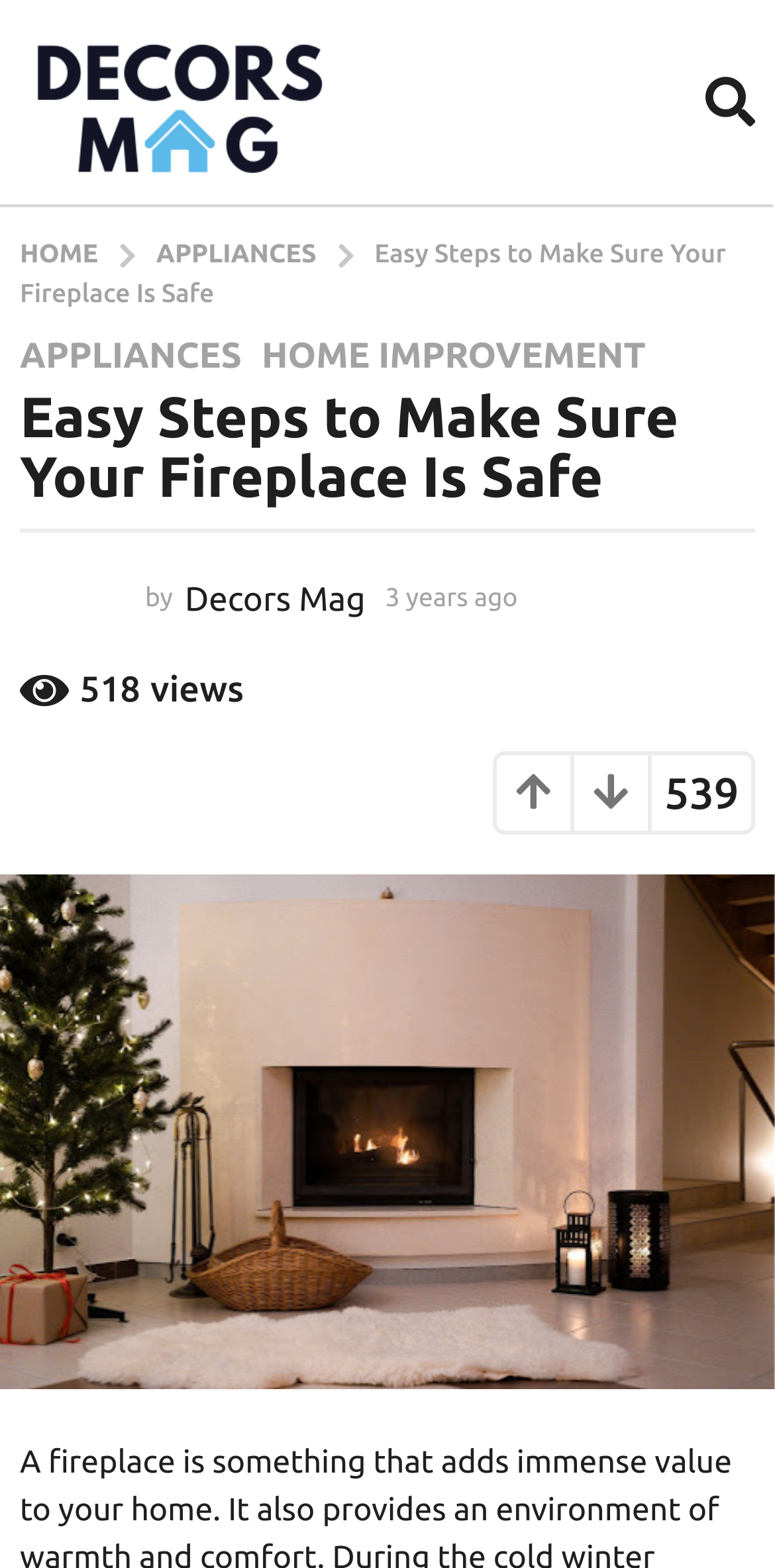Generate a comprehensive description of the webpage content.

The webpage is about an article titled "Easy Steps to Make Sure Your Fireplace Is Safe" on a home decor blog called Decors Mag. At the top left corner, there is a logo image of Decors Mag. On the top right corner, there is a button with an icon. Below the logo, there is a navigation bar with breadcrumb links to "HOME", "APPLIANCES", and the current article title.

Below the navigation bar, there is a header section with the article title, publication time "3 years ago", and links to categories "APPLIANCES" and "HOME IMPROVEMENT". The article title is also a heading element.

The main content area is divided into two sections. On the left, there is a layout table with the blog name "Decors Mag" linked to the blog's homepage, the author's name "Decors Mag", and the publication time "3 years ago". On the right, there are statistics about the article, including the number of views "518".

Below the statistics, there are two buttons with icons. Further down, there is a large figure element that spans the full width of the page, containing an image related to heating repair.